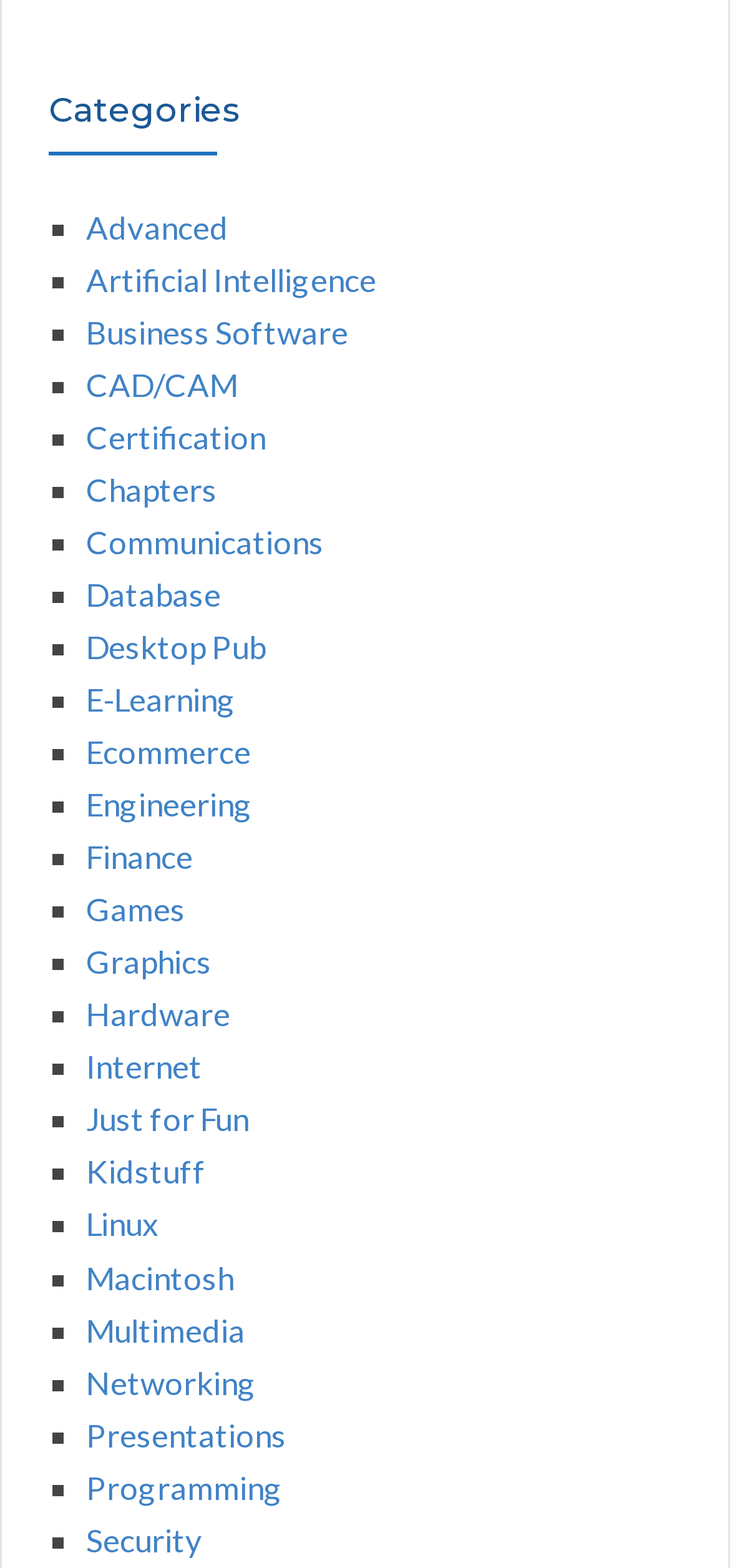Is 'Security' the last category listed?
Refer to the image and provide a detailed answer to the question.

I looked at the last link under the 'Categories' heading, and it says 'Security', which means it is the last category listed.